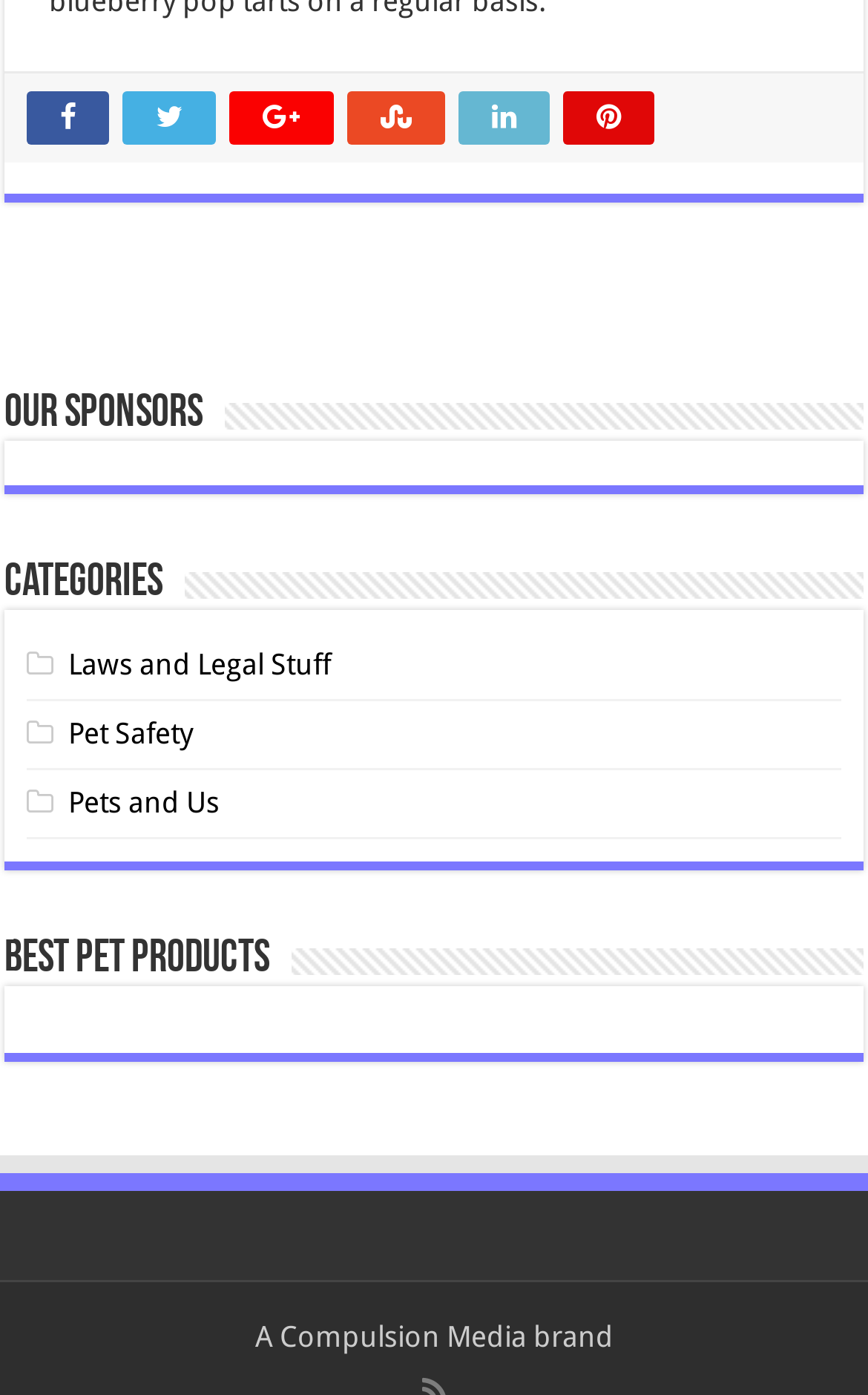Please identify the bounding box coordinates of the region to click in order to complete the task: "Access Purchase Orders and Invoice Payments". The coordinates must be four float numbers between 0 and 1, specified as [left, top, right, bottom].

None